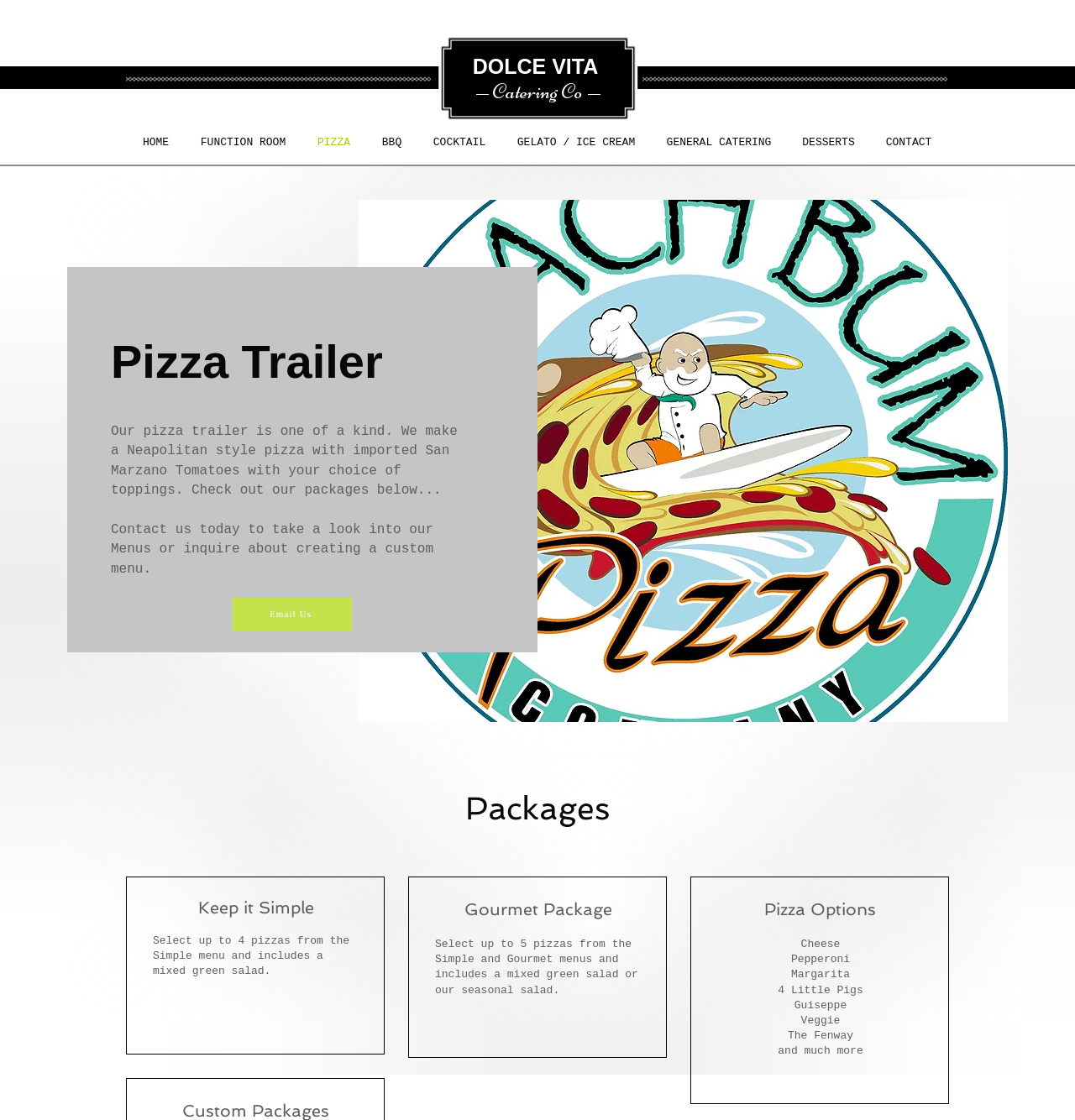Locate the bounding box coordinates of the element I should click to achieve the following instruction: "Check the Gourmet Package details".

[0.405, 0.801, 0.596, 0.822]